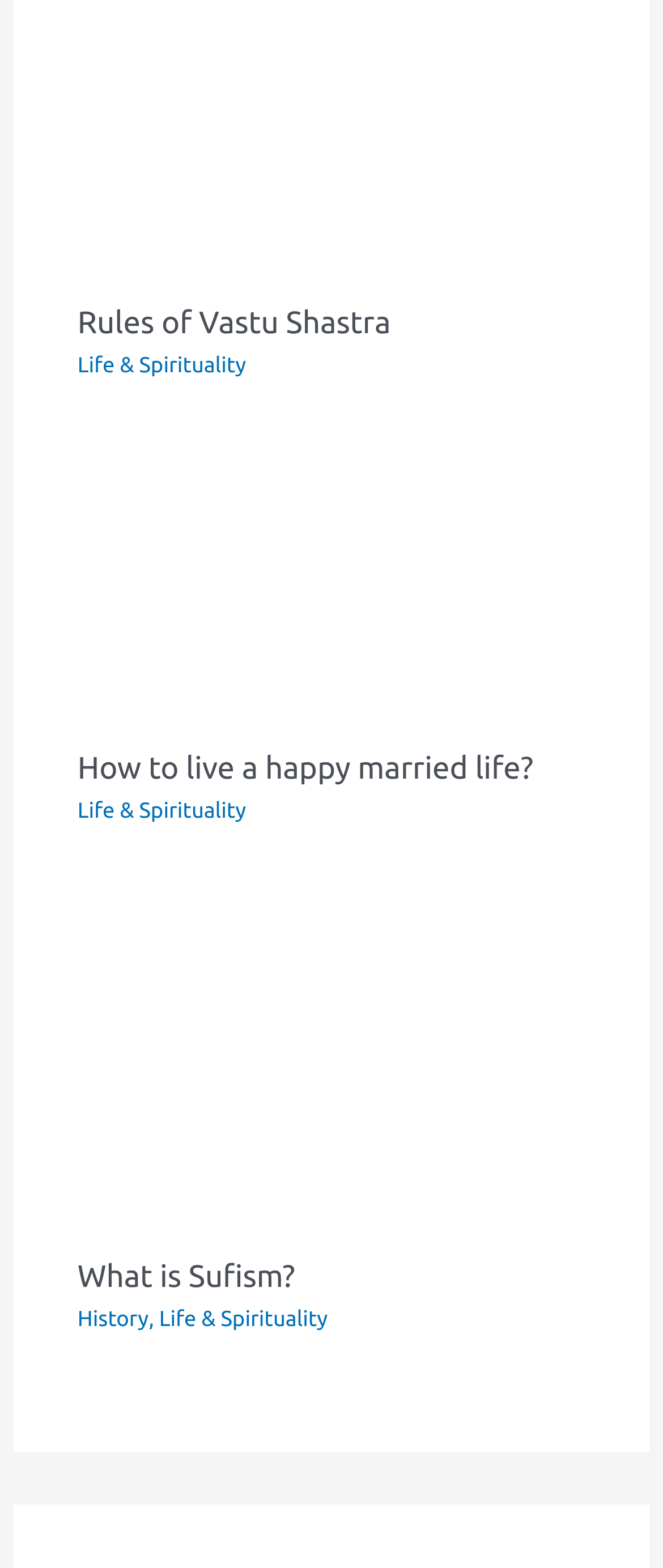What is the category of the third article?
Provide a detailed and well-explained answer to the question.

The third article has a link 'History' and another link 'Life & Spirituality', so the category of the third article is History.